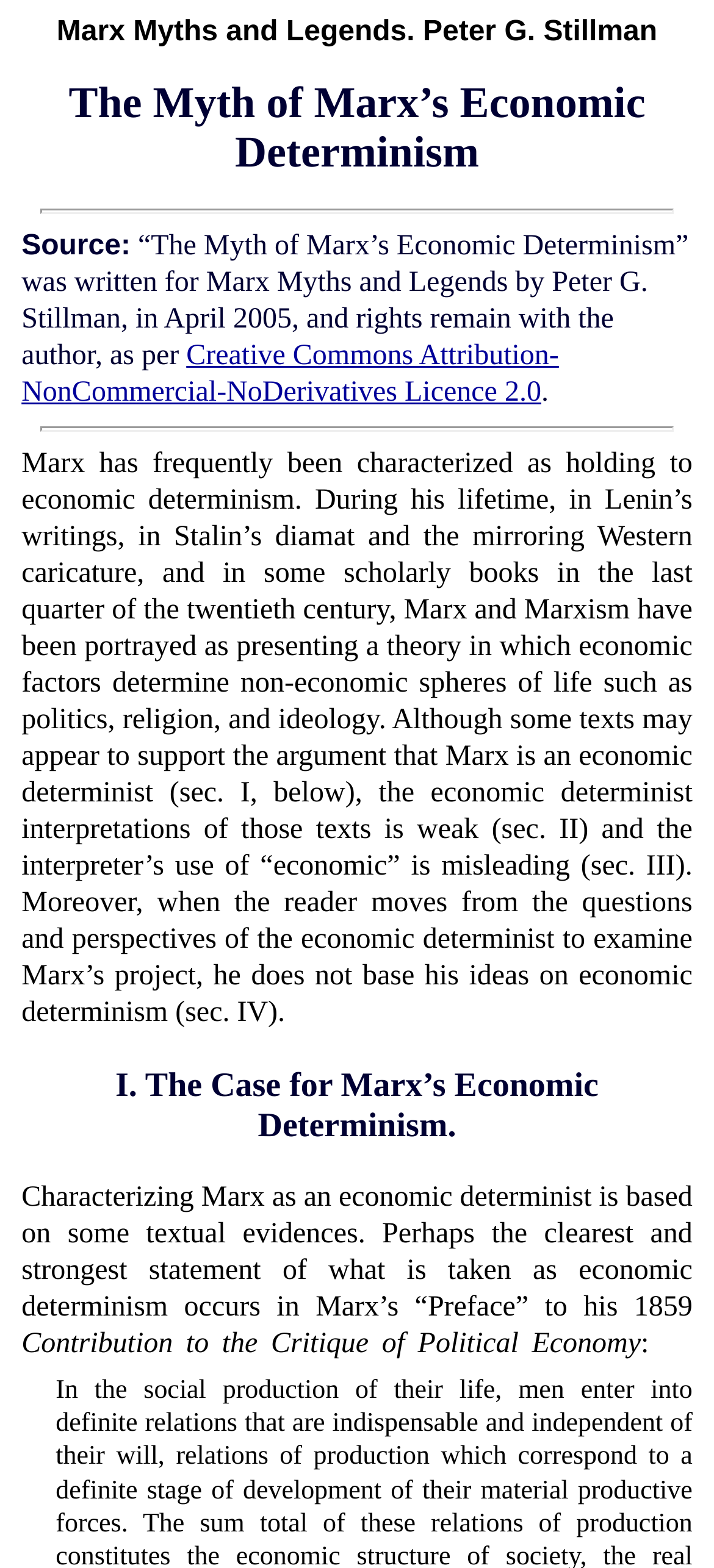What is the name of the author?
Using the details shown in the screenshot, provide a comprehensive answer to the question.

The name of the author can be found in the StaticText element with bounding box coordinates [0.03, 0.147, 0.964, 0.237]. The text content of this element is '“The Myth of Marx’s Economic Determinism” was written for Marx Myths and Legends by Peter G. Stillman, in April 2005, and rights remain with the author, as per'.